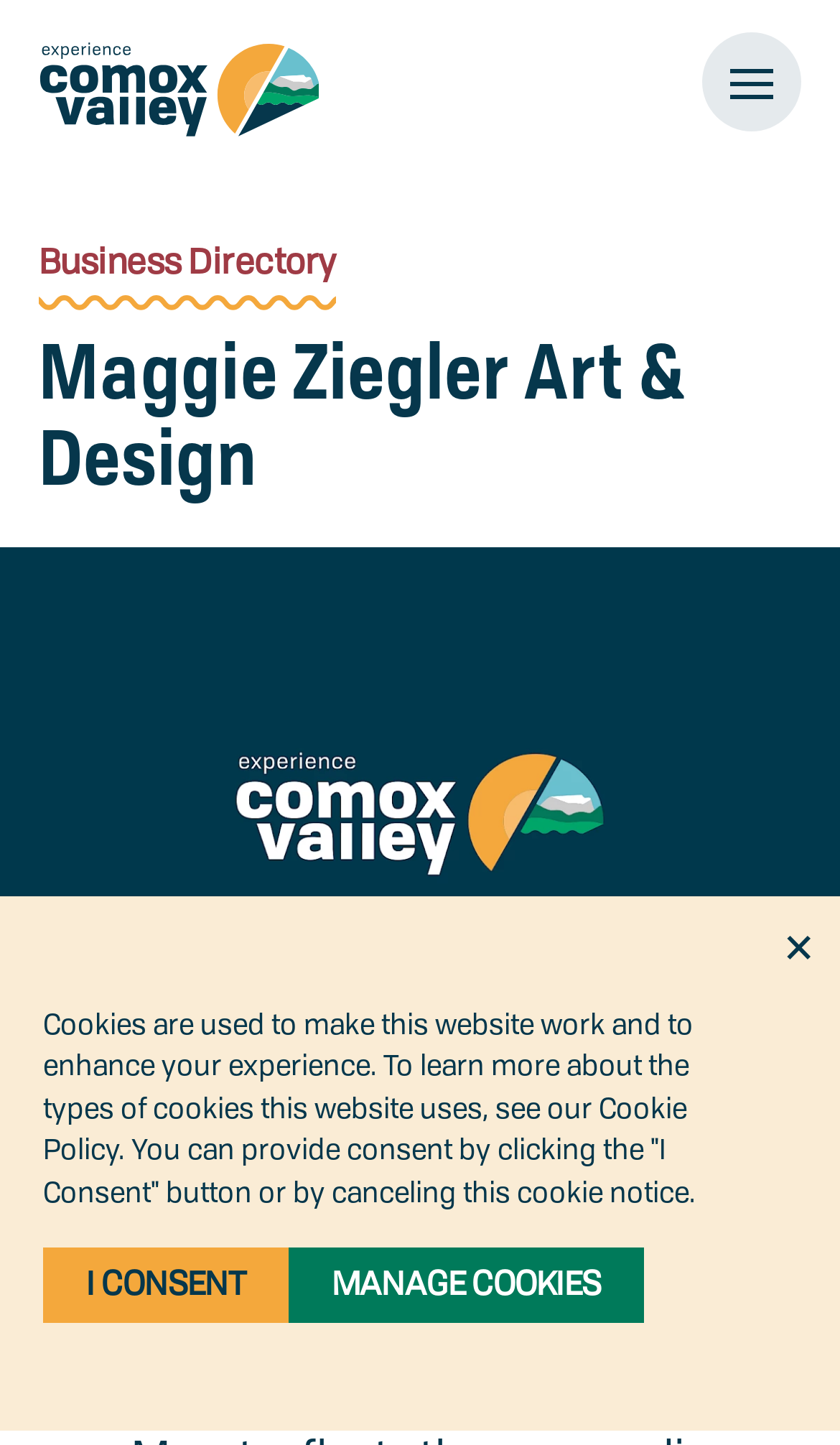How many links are in the primary navigation?
Based on the screenshot, answer the question with a single word or phrase.

2